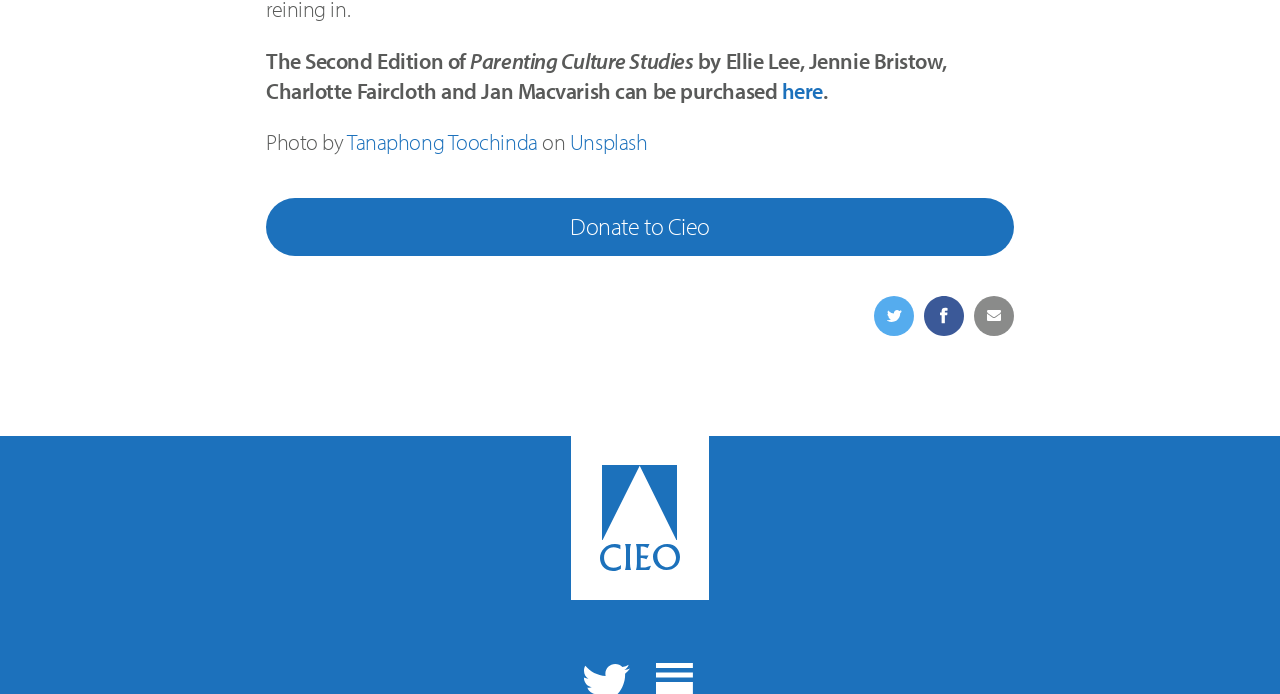What is the platform where the photo is from?
Please answer using one word or phrase, based on the screenshot.

Unsplash